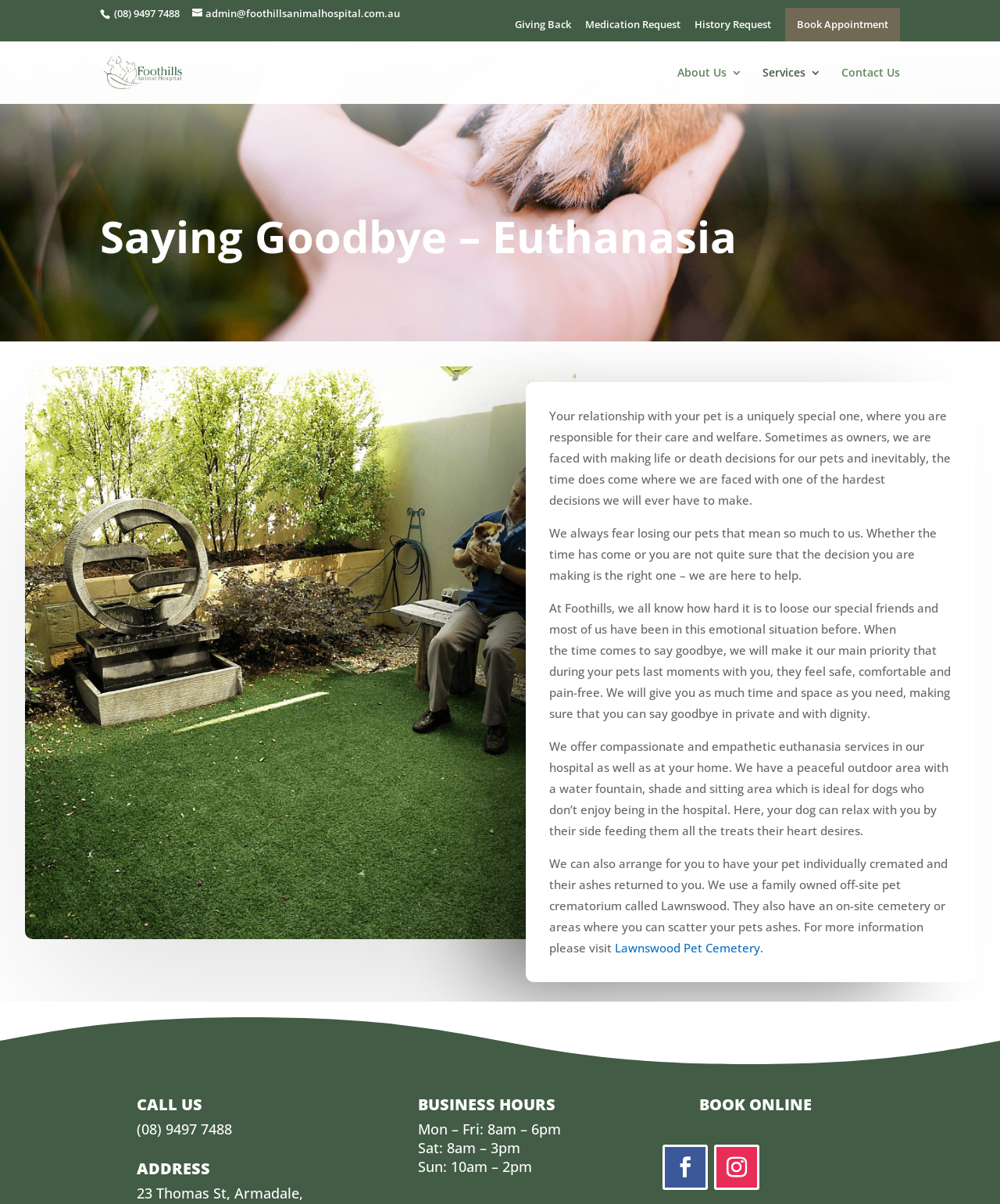What is the phone number to call for euthanasia services?
Make sure to answer the question with a detailed and comprehensive explanation.

I found the phone number by looking at the top-right corner of the webpage, where there is a 'CALL US' section with the phone number (08) 9497 7488.